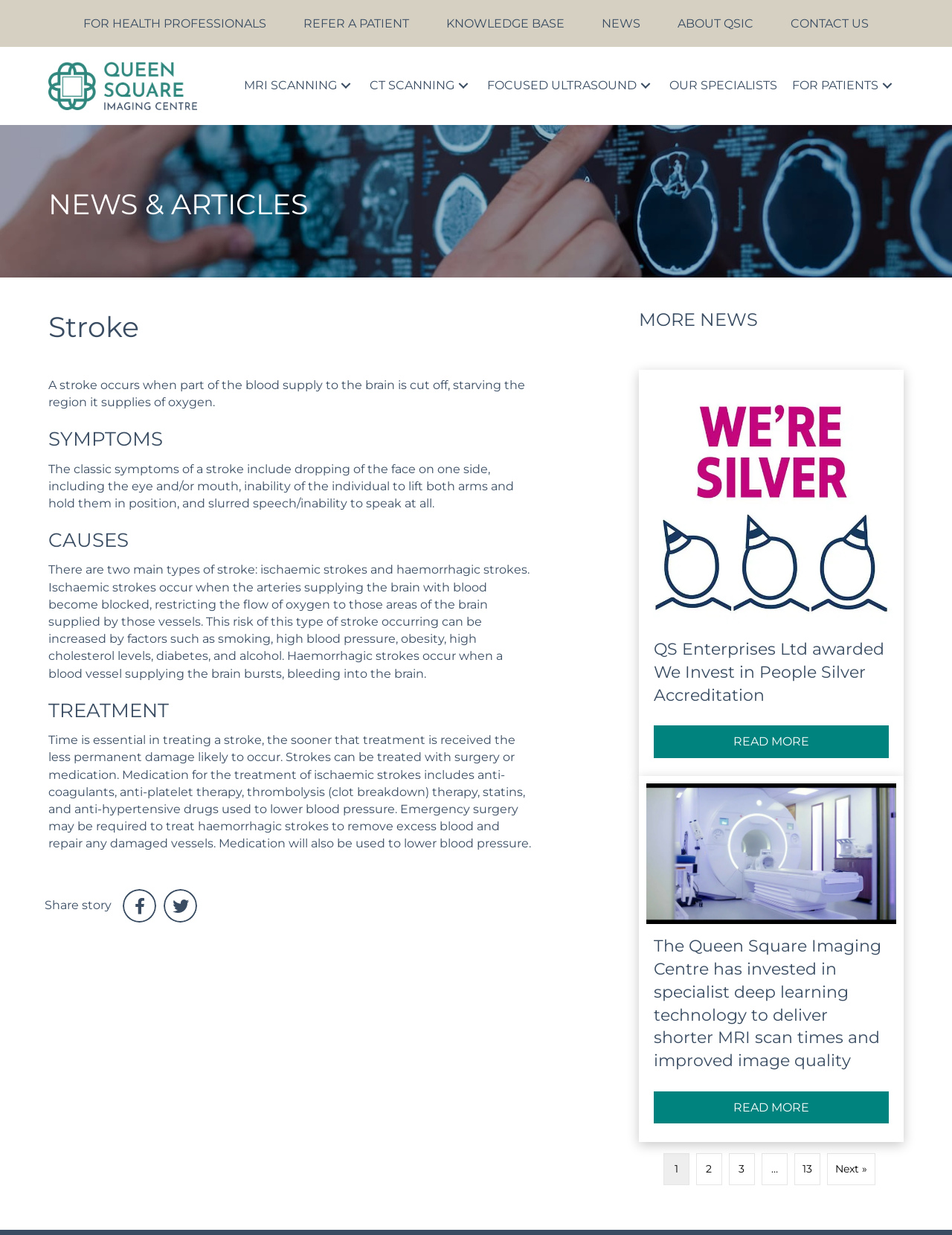Identify the bounding box of the UI element that matches this description: "alt="QueenSq-FullColour" title="QueenSq-FullColour"".

[0.051, 0.063, 0.207, 0.074]